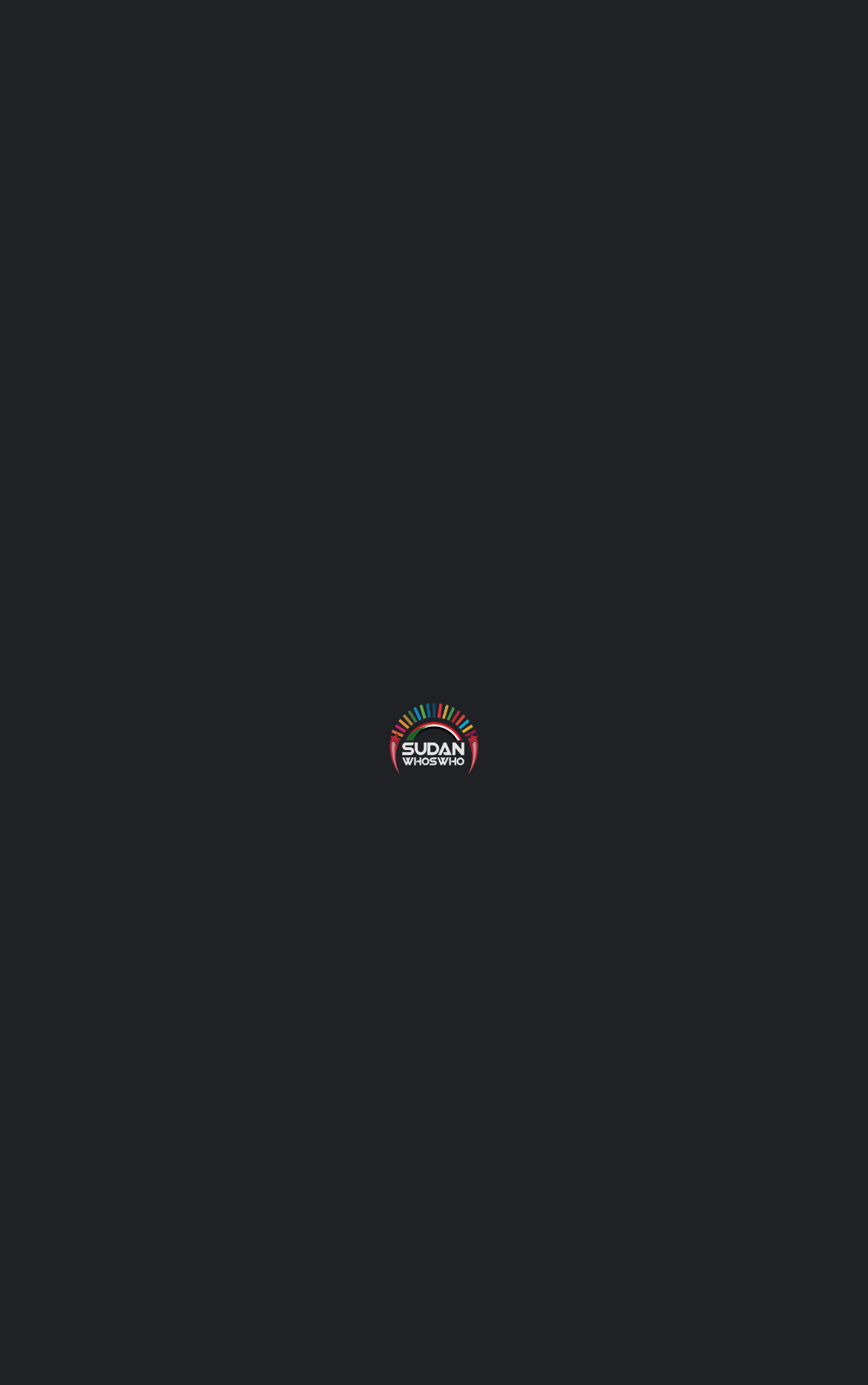Determine the bounding box of the UI component based on this description: "Share post". The bounding box coordinates should be four float values between 0 and 1, i.e., [left, top, right, bottom].

[0.414, 0.561, 0.663, 0.597]